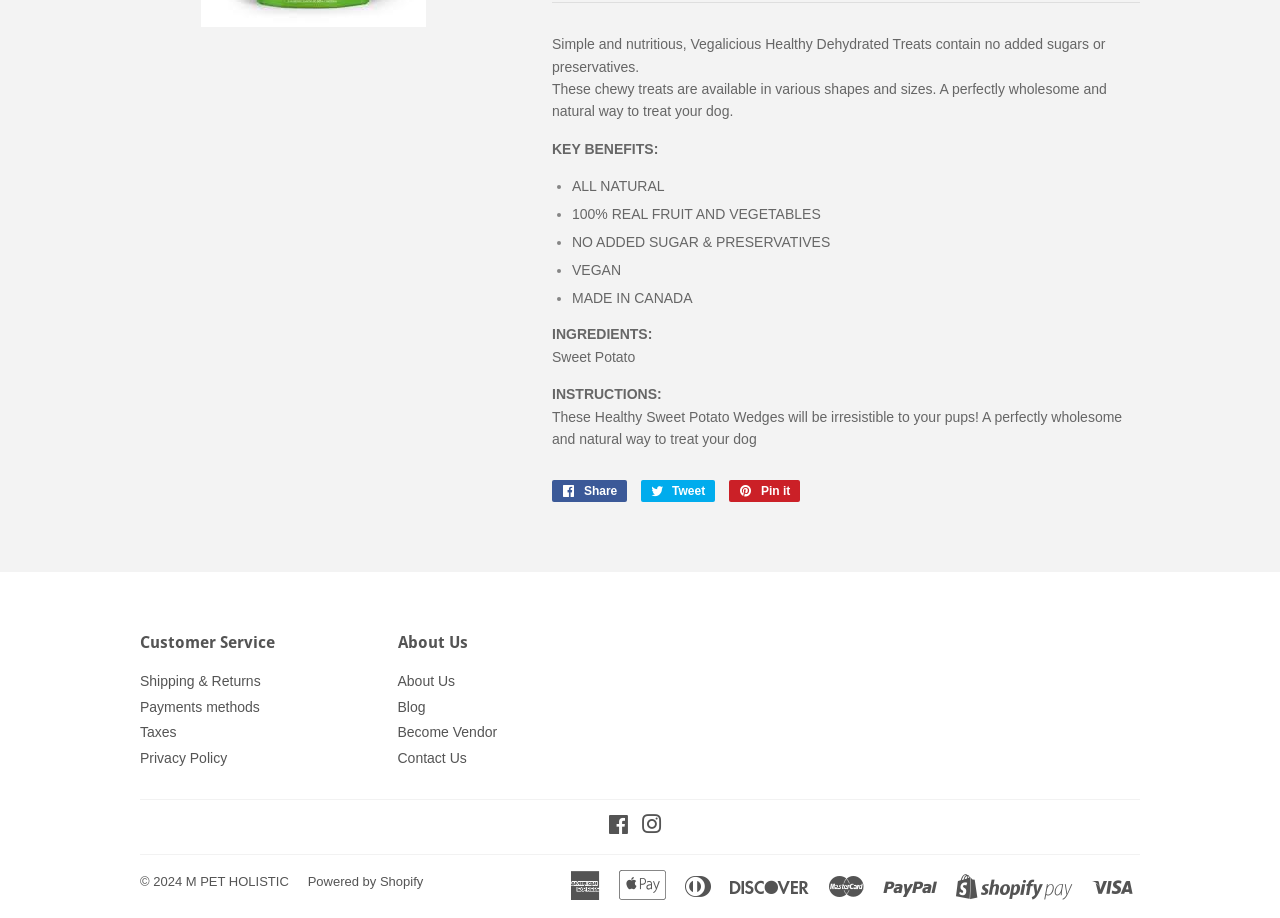Find the UI element described as: "Blog" and predict its bounding box coordinates. Ensure the coordinates are four float numbers between 0 and 1, [left, top, right, bottom].

[0.311, 0.761, 0.332, 0.778]